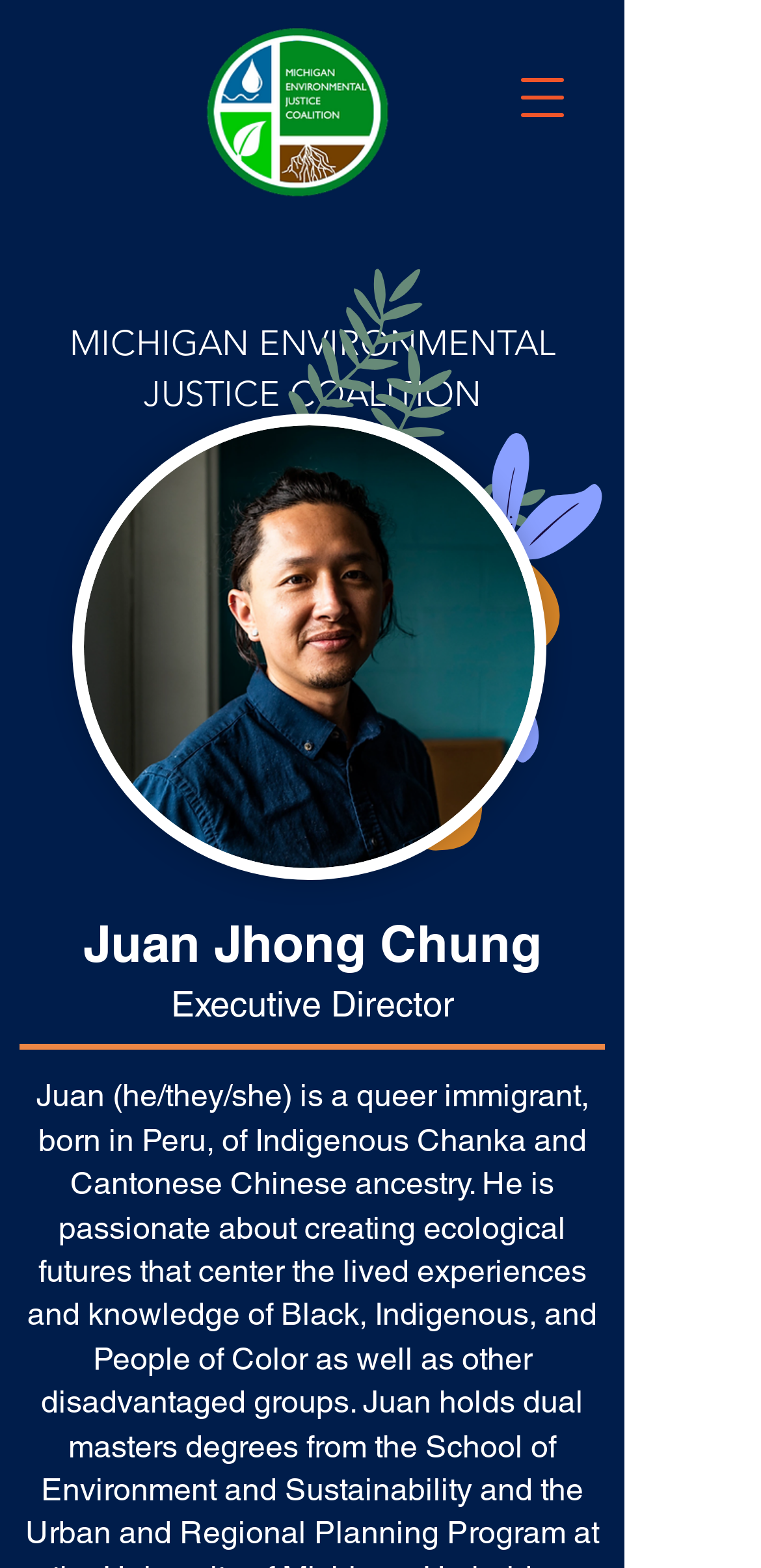Summarize the webpage comprehensively, mentioning all visible components.

The webpage is about Juan Jhong Chung, the Executive Director of the Michigan Environmental Justice Coalition. At the top-left of the page, there is a logo of the coalition, accompanied by a decorative floral pattern and a flower element behind a staff photo. Below the logo, there is a heading with Juan Jhong Chung's name, followed by his title "Executive Director". 

On the top-right of the page, there is a button to open a navigation menu. Above the button, there is a static text "MICHIGAN ENVIRONMENTAL JUSTICE COALITION" in a prominent position. 

The page also features a high-resolution image of Juan Jhong Chung, which is positioned below the logo and the decorative elements.